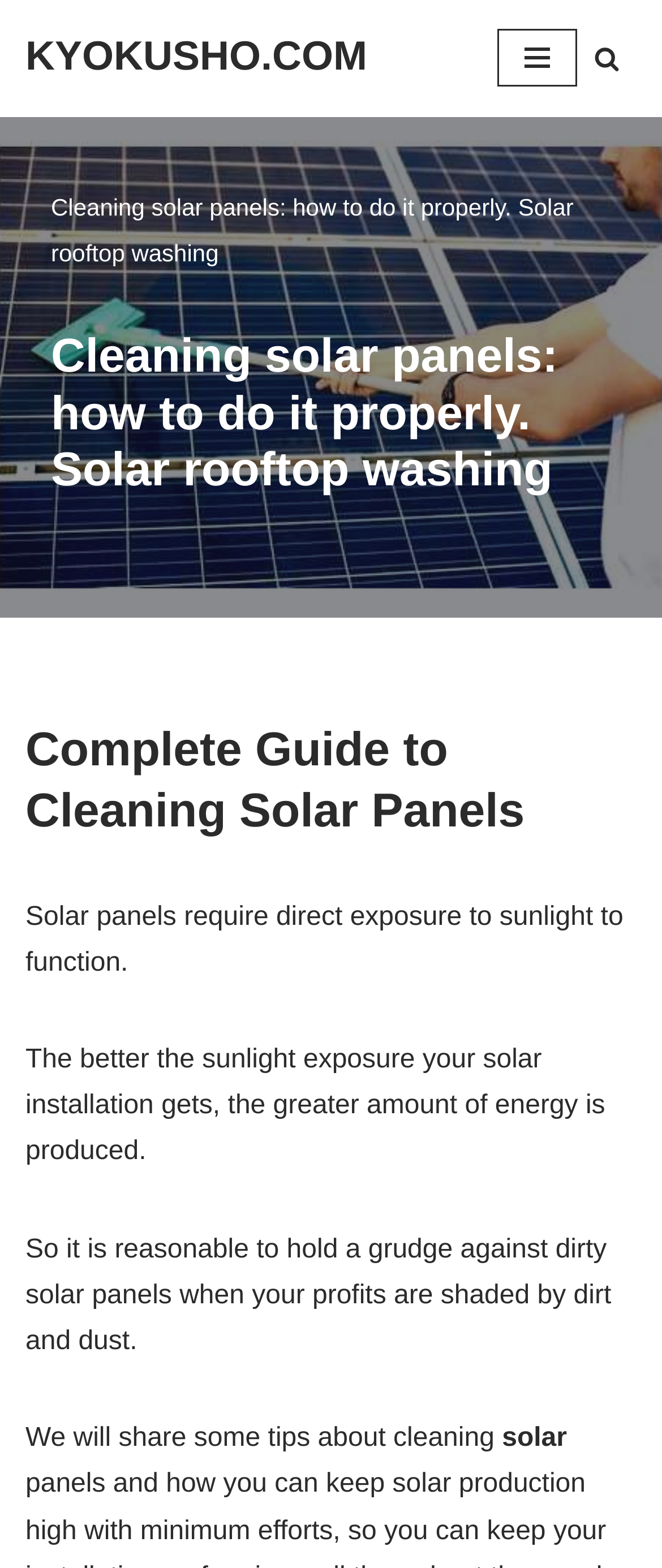Construct a comprehensive caption that outlines the webpage's structure and content.

The webpage is about a comprehensive guide to cleaning solar panels. At the top left, there is a link to "Skip to content" and a link to the website's homepage, "KYOKUSHO.COM", which is followed by a navigation menu button on the top right. Next to the navigation menu button, there is a search link with a small image.

Below the top navigation section, there is a large heading that reads "Cleaning solar panels: how to do it properly. Solar rooftop washing". This heading is centered at the top of the page. 

Underneath the main heading, there is a subheading "Complete Guide to Cleaning Solar Panels" located on the left side of the page. Below the subheading, there are four paragraphs of text that explain the importance of cleaning solar panels. The text starts with a sentence explaining that solar panels require direct sunlight to function, followed by a description of how dirty solar panels can reduce energy production. The text then expresses the importance of cleaning solar panels and finally introduces the purpose of the article, which is to share tips on cleaning solar panels.